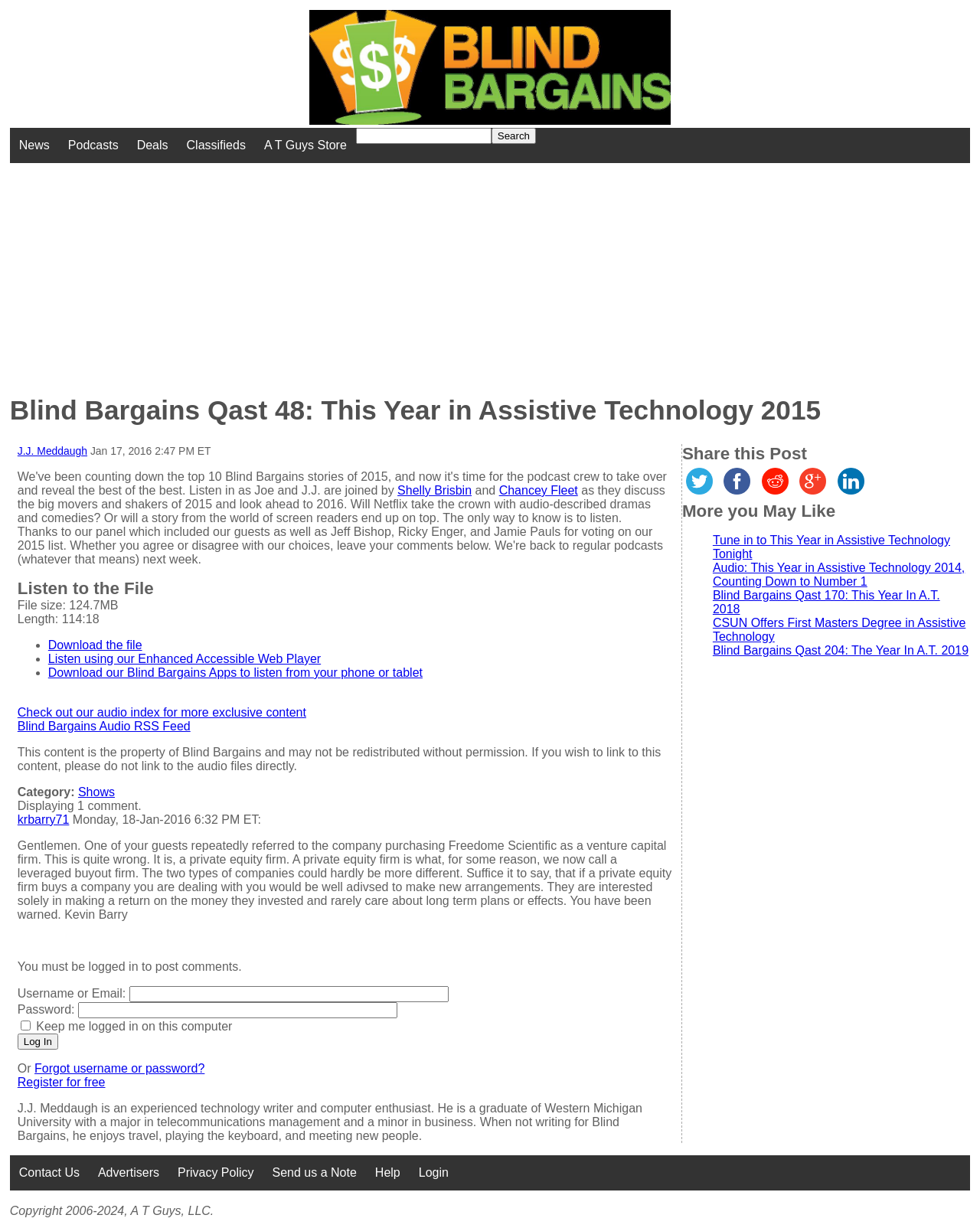Identify the bounding box coordinates of the region I need to click to complete this instruction: "Share this post on Twitter".

[0.696, 0.397, 0.731, 0.408]